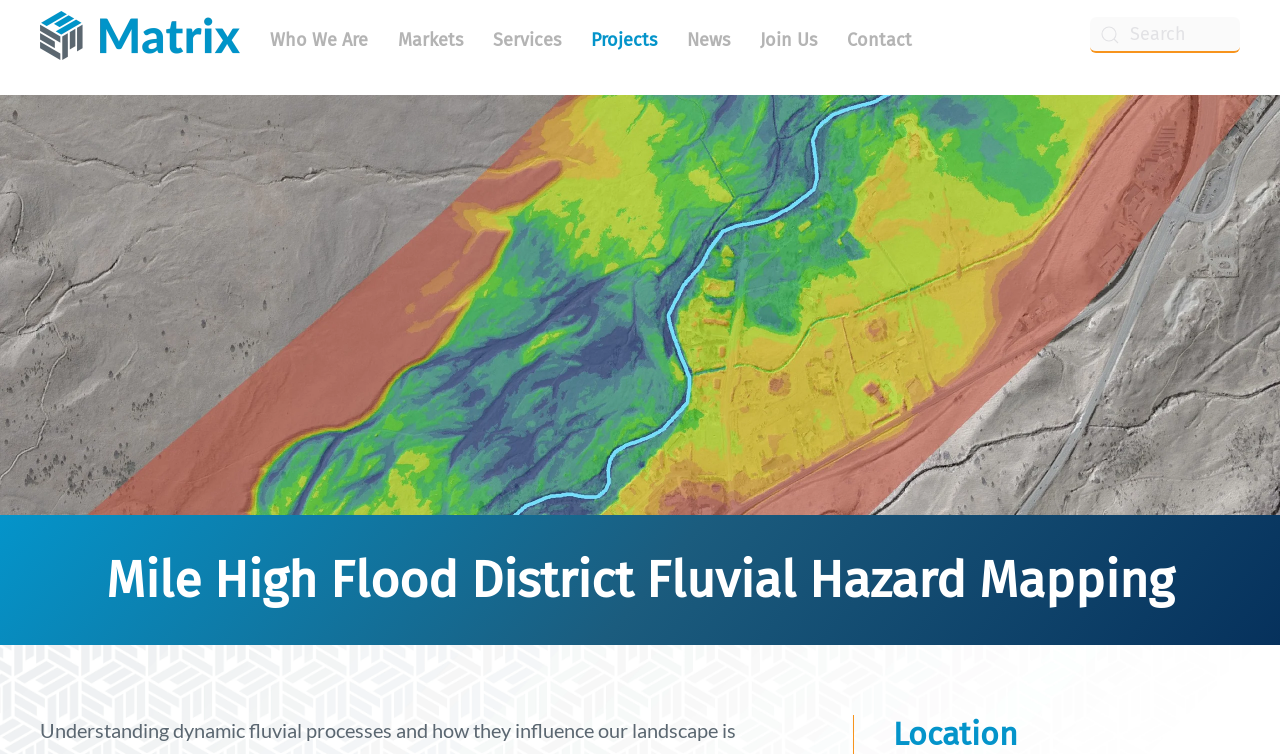Is there a way to skip to the main content?
Provide a detailed answer to the question, using the image to inform your response.

I found a link with the text 'Skip to main content', which suggests that there is a way to skip to the main content of the page.